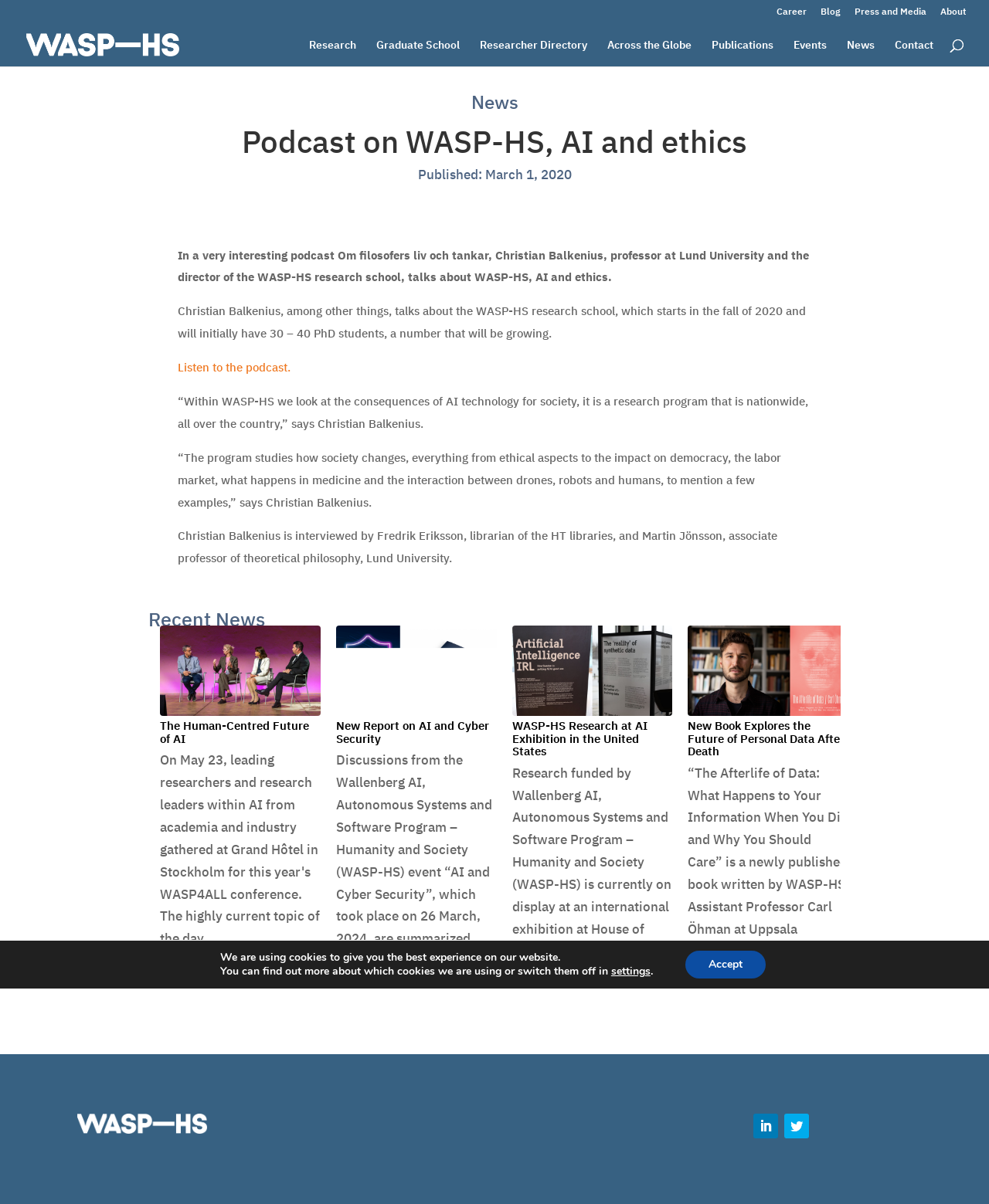Pinpoint the bounding box coordinates of the element to be clicked to execute the instruction: "Read about Our Story".

None